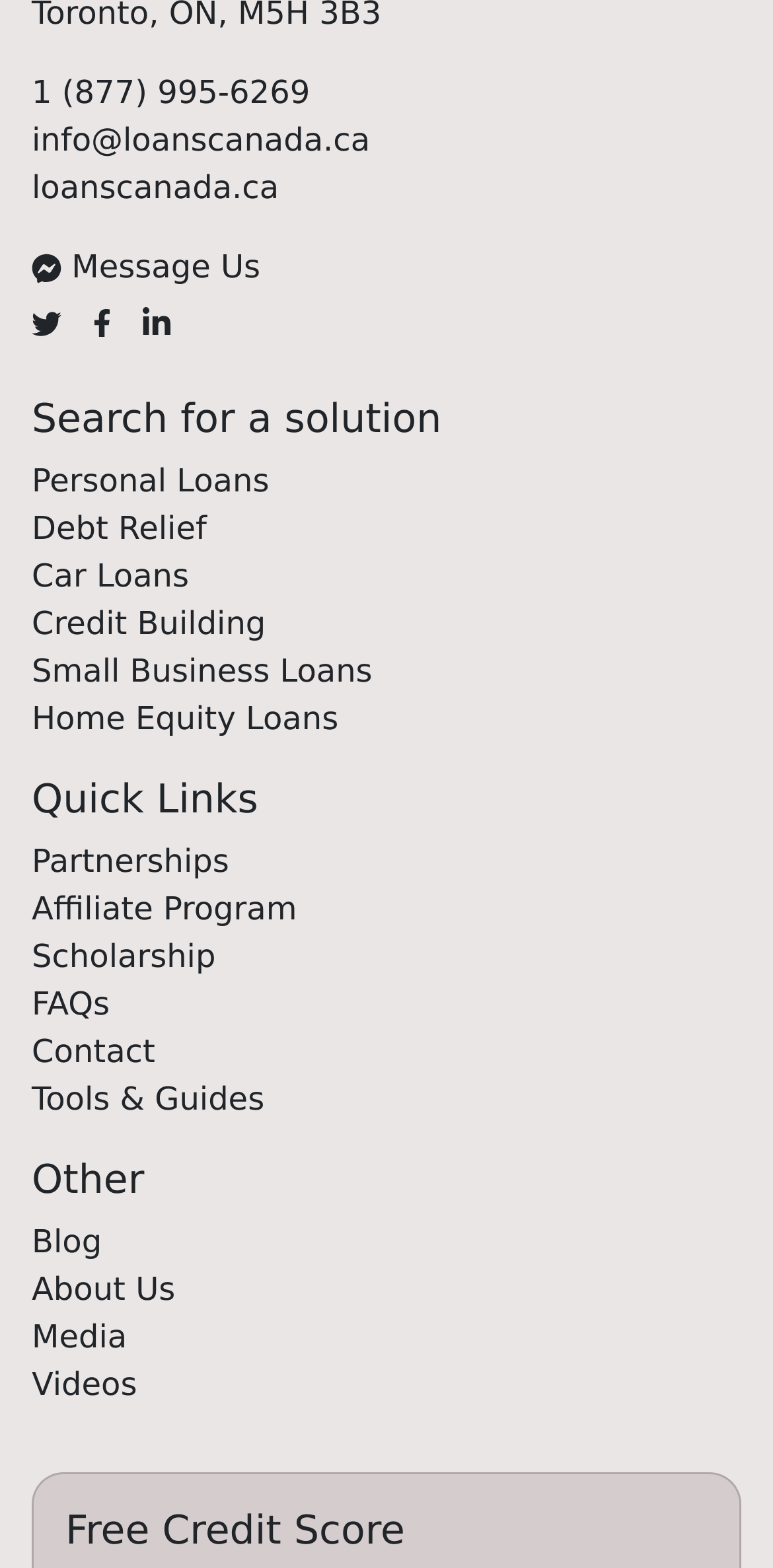Specify the bounding box coordinates for the region that must be clicked to perform the given instruction: "Send an email".

[0.041, 0.076, 0.479, 0.1]